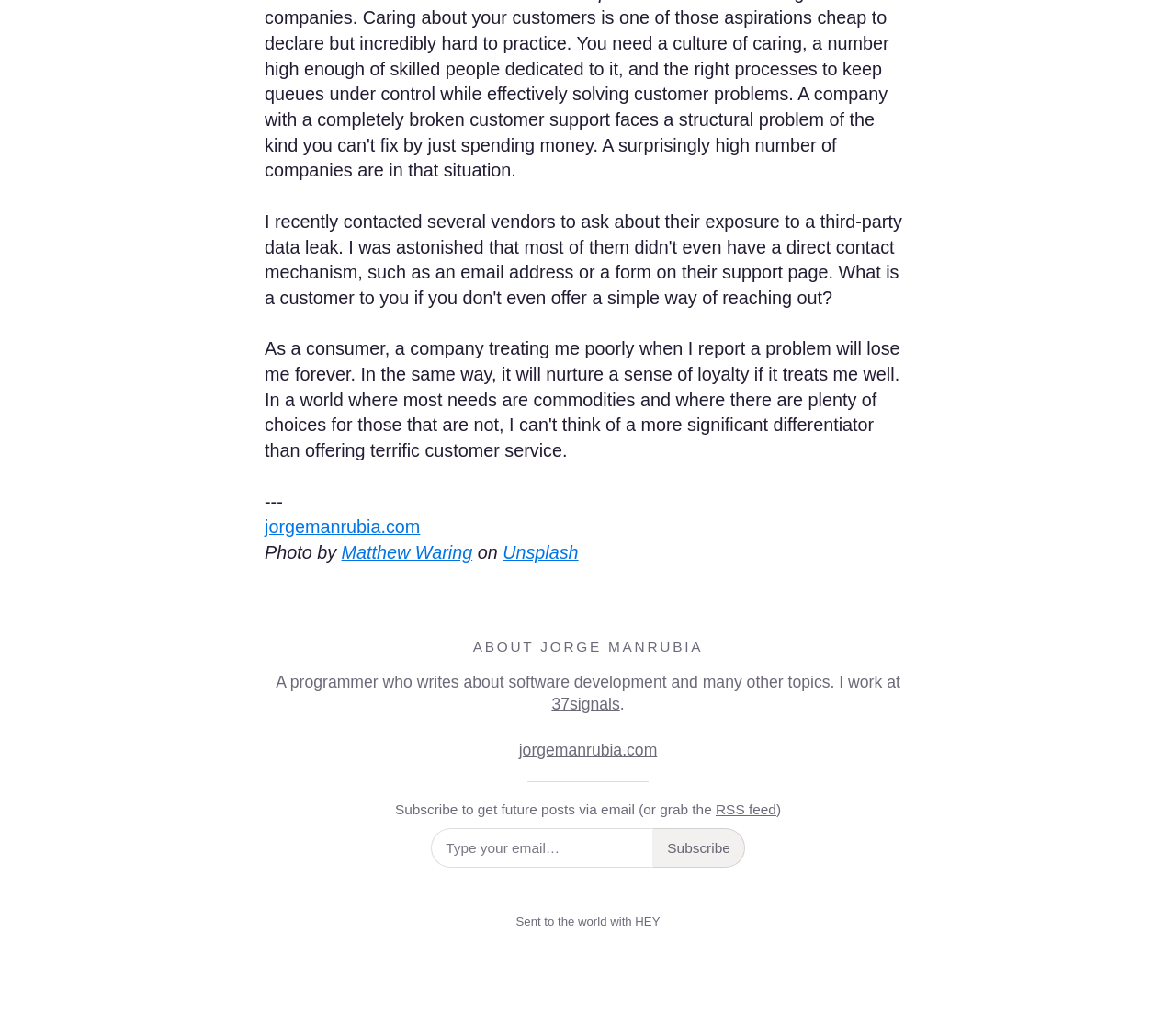Answer the following in one word or a short phrase: 
What is the name of the platform used to send the content?

HEY